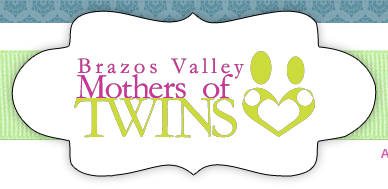What colors are used in the logo?
Using the image as a reference, answer the question in detail.

The caption describes the logo as combining both pink and green colors, which suggests that these two colors are used in the design of the logo. This is likely to create a visually appealing and attention-grabbing effect.